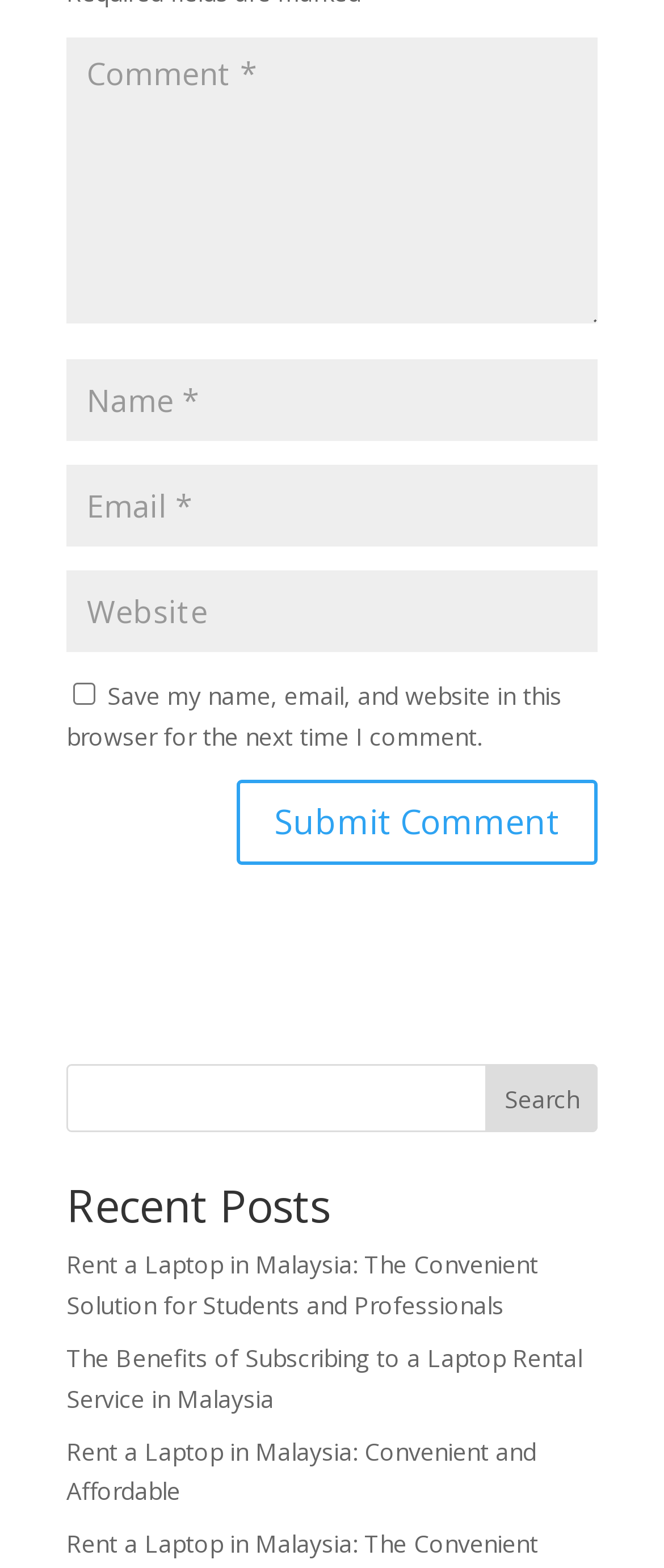Is the search function available?
Look at the image and answer with only one word or phrase.

Yes